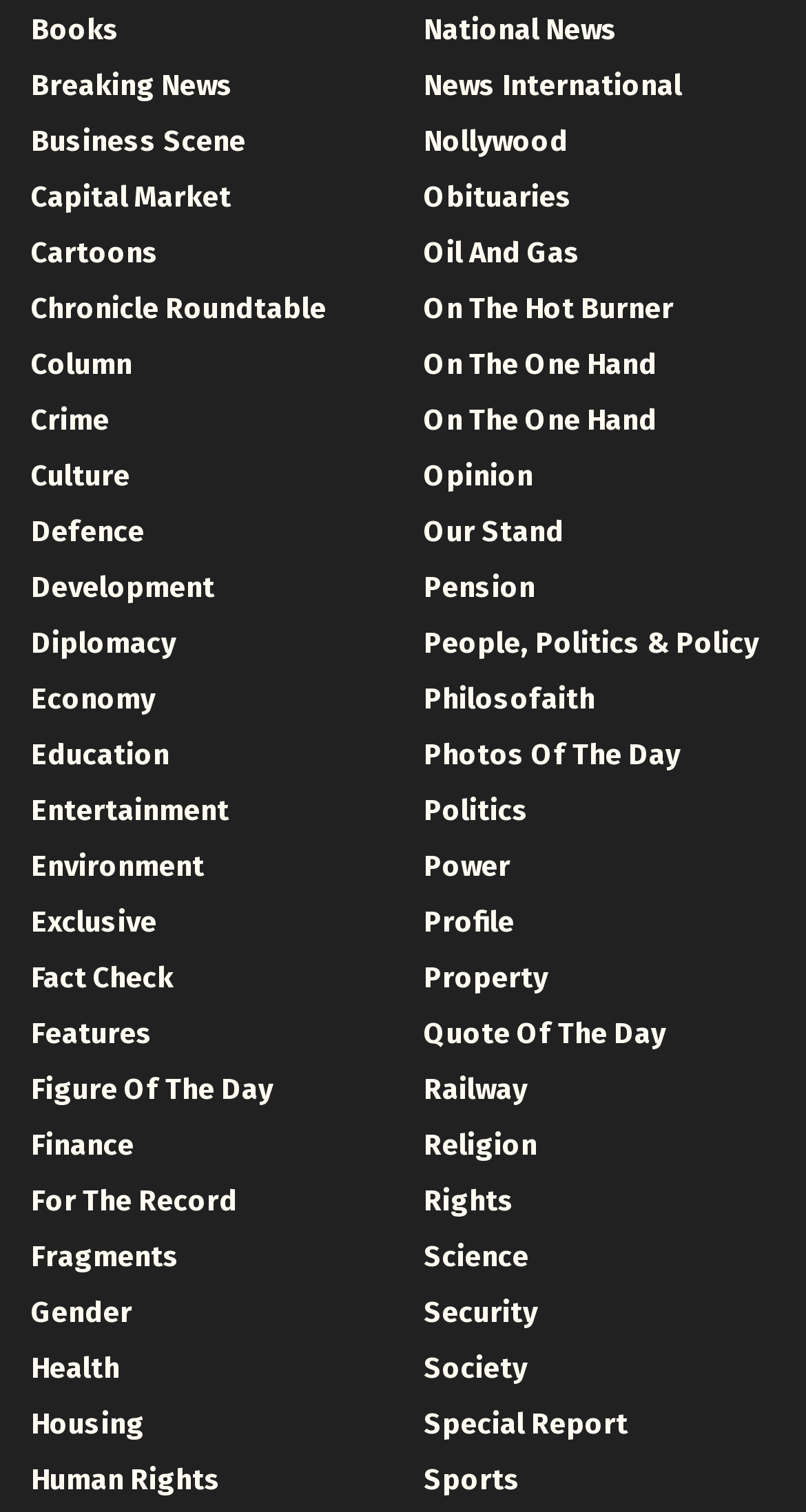Locate the bounding box coordinates of the area that needs to be clicked to fulfill the following instruction: "Click on Breaking News". The coordinates should be in the format of four float numbers between 0 and 1, namely [left, top, right, bottom].

[0.038, 0.045, 0.29, 0.068]